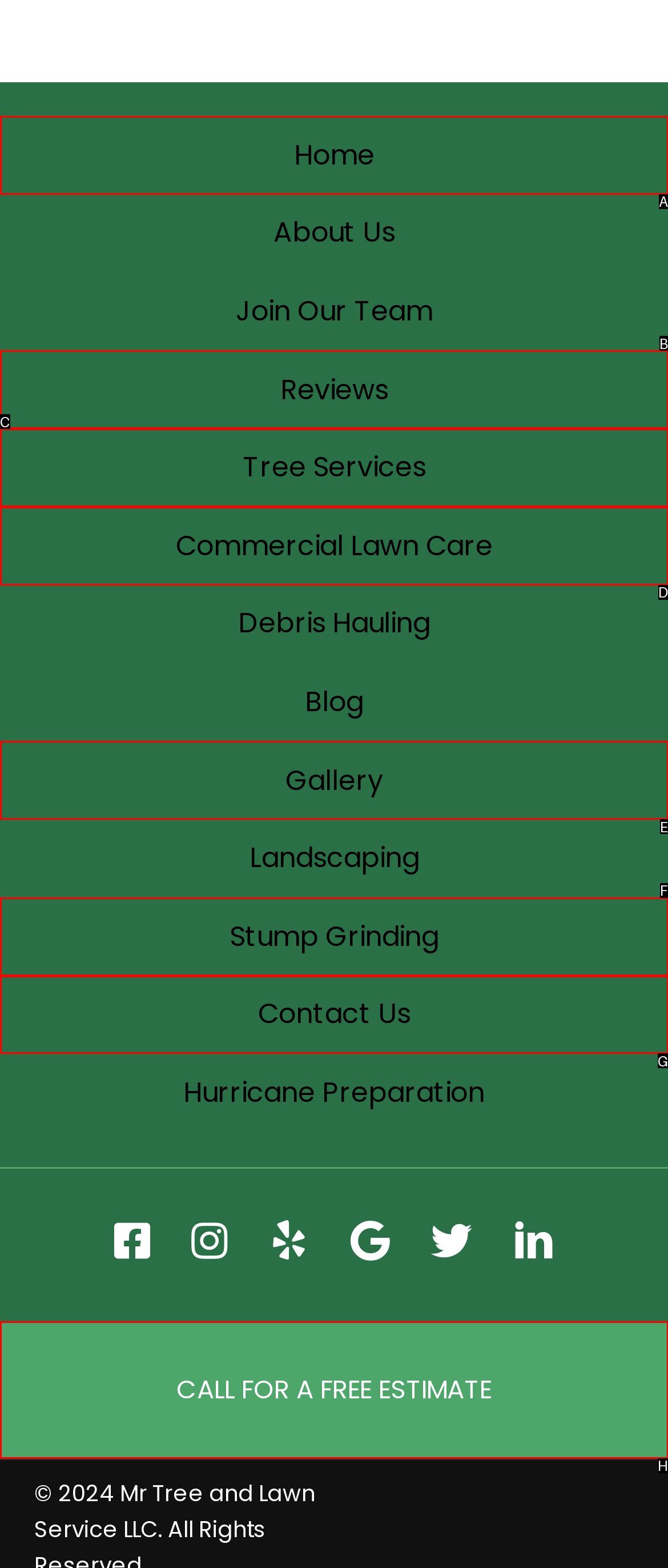Choose the HTML element that best fits the description: Call for a free estimate. Answer with the option's letter directly.

H